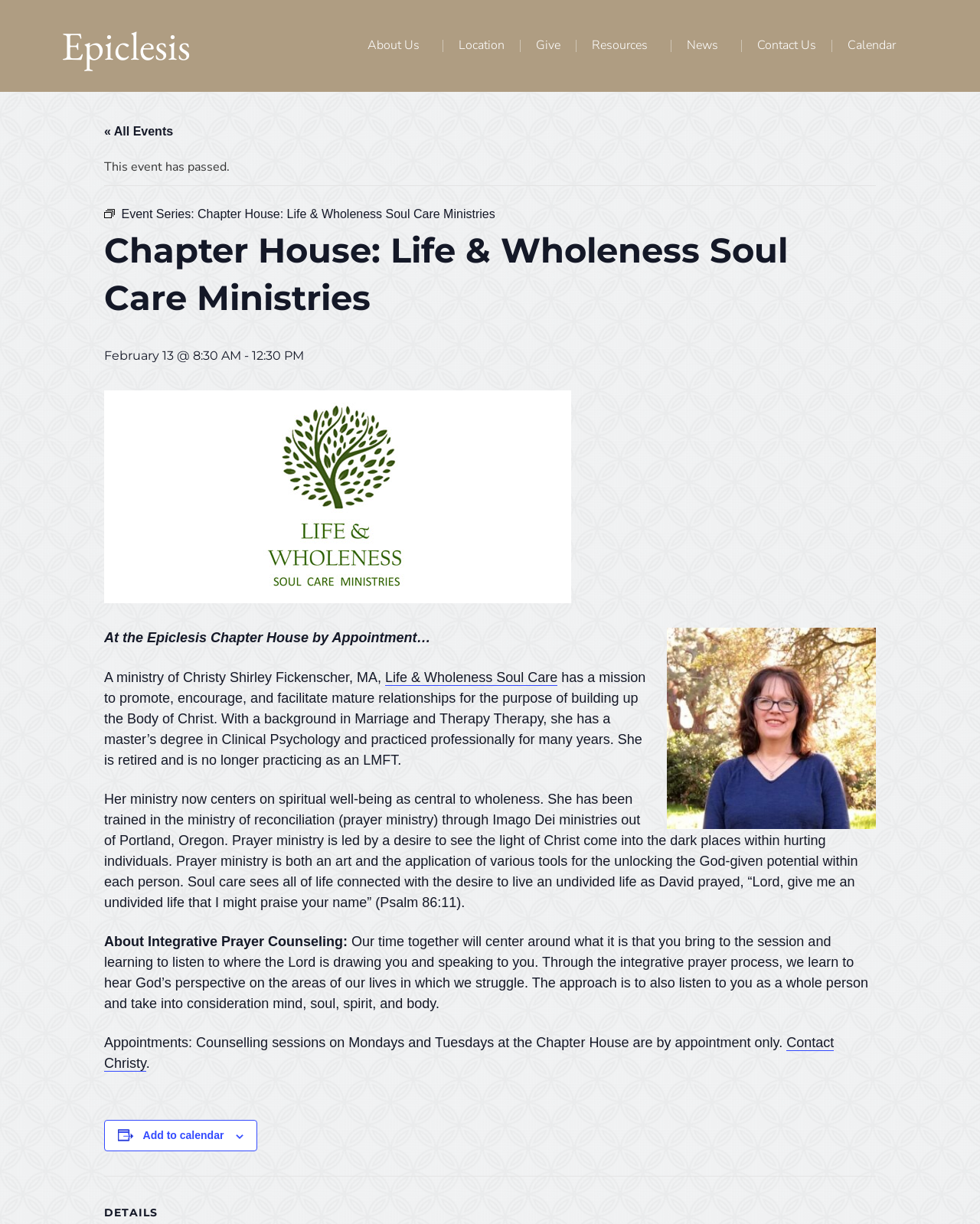Please determine the bounding box coordinates of the element to click in order to execute the following instruction: "Click the 'About Us' link". The coordinates should be four float numbers between 0 and 1, specified as [left, top, right, bottom].

[0.359, 0.023, 0.452, 0.052]